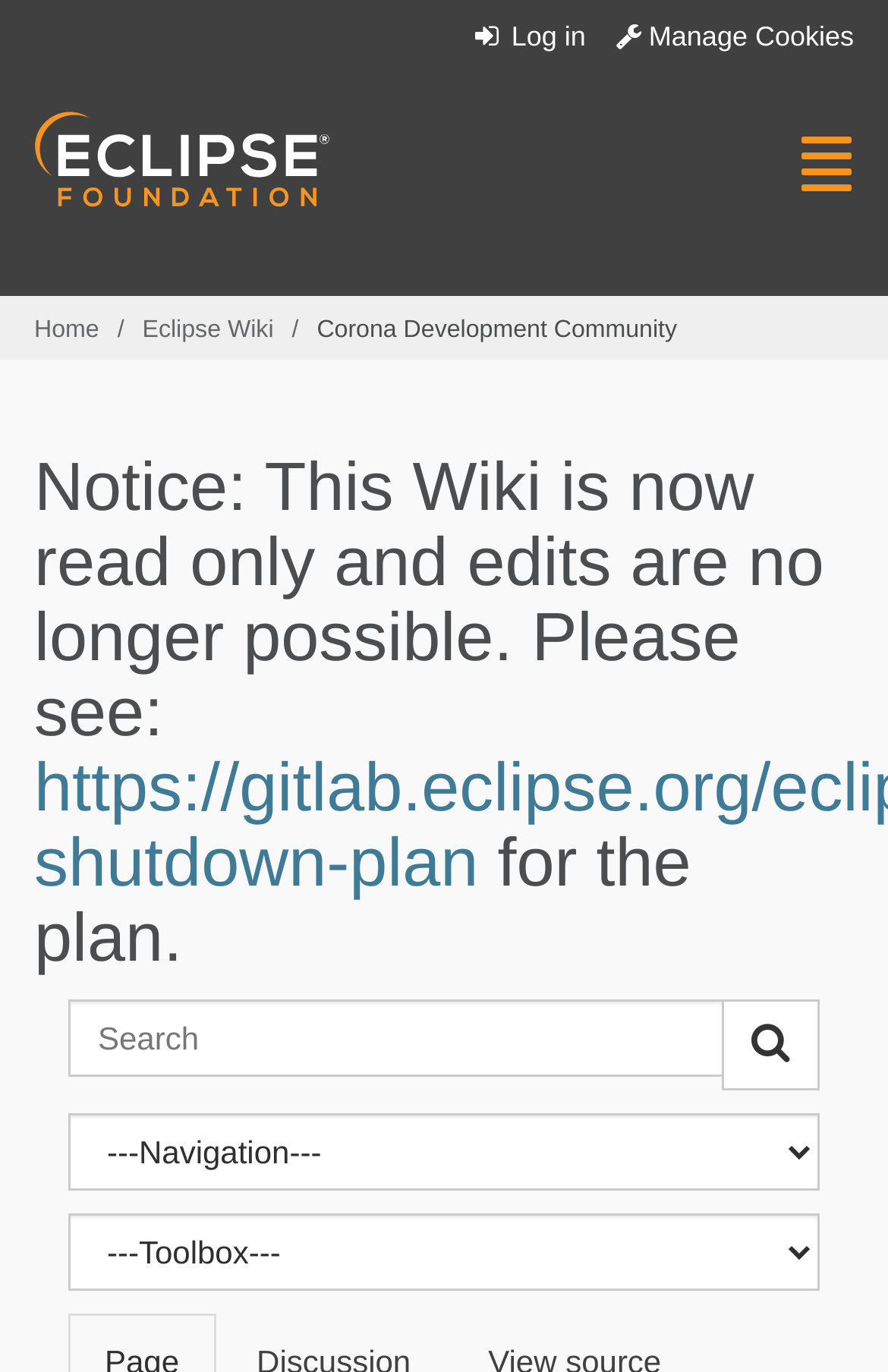Determine the bounding box coordinates of the element's region needed to click to follow the instruction: "Go to Eclipse Wiki". Provide these coordinates as four float numbers between 0 and 1, formatted as [left, top, right, bottom].

[0.16, 0.231, 0.308, 0.251]